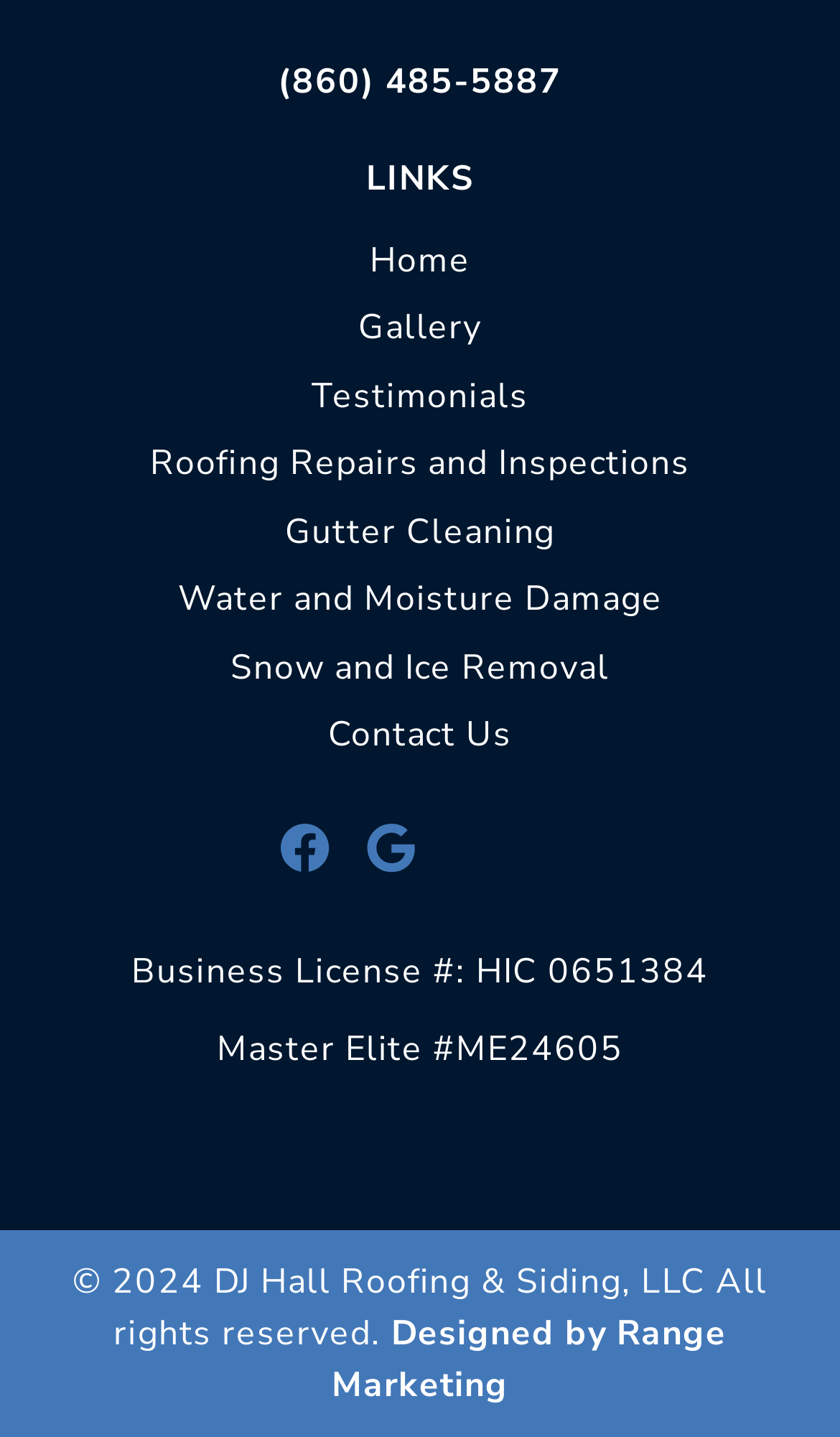Please locate the bounding box coordinates of the element's region that needs to be clicked to follow the instruction: "Call (860) 485-5887". The bounding box coordinates should be provided as four float numbers between 0 and 1, i.e., [left, top, right, bottom].

[0.331, 0.04, 0.669, 0.073]